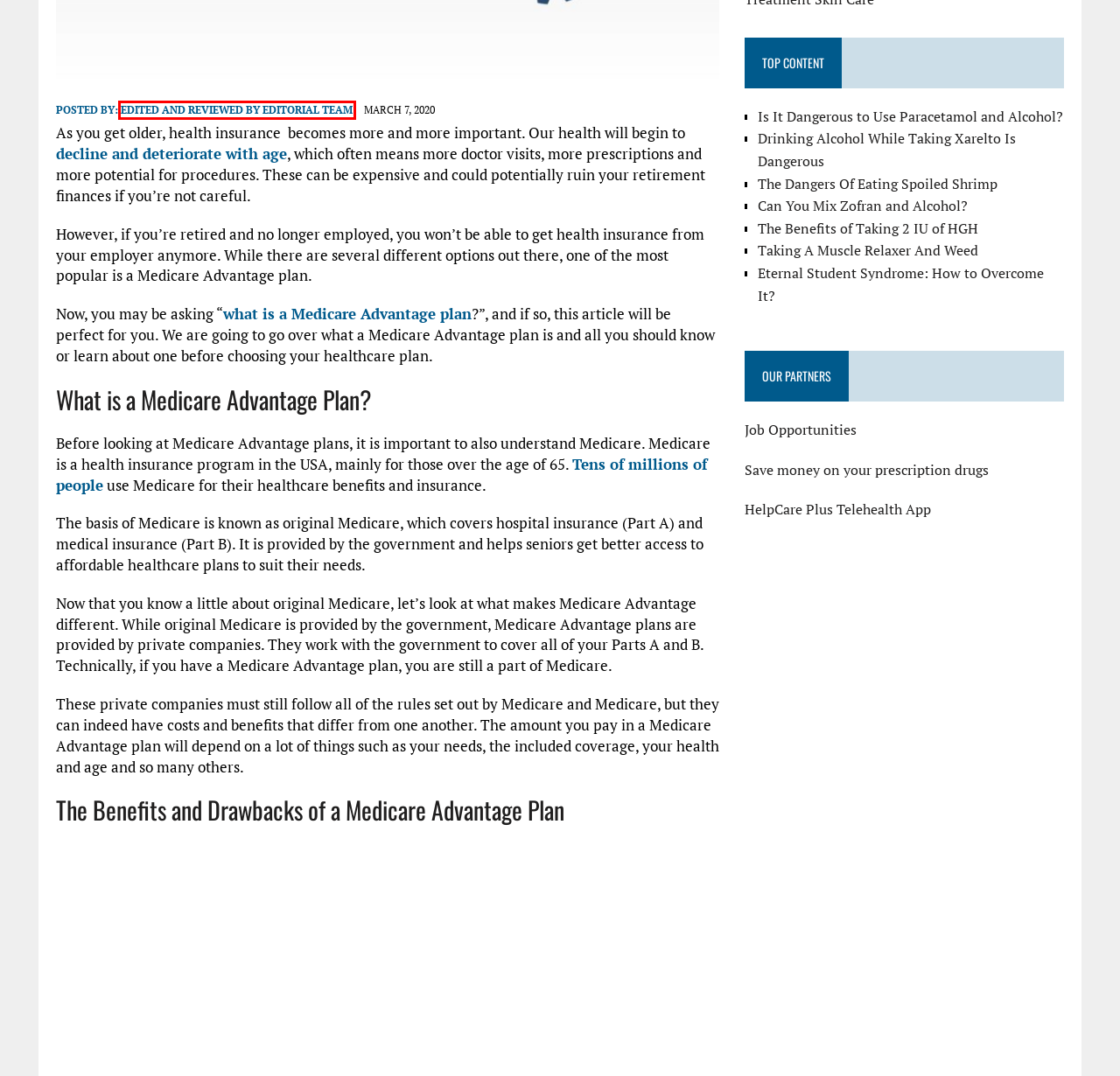Examine the screenshot of the webpage, which has a red bounding box around a UI element. Select the webpage description that best fits the new webpage after the element inside the red bounding box is clicked. Here are the choices:
A. The Incredible Benefits of Taking 2 IU of HGH Per Day - Exploring the Results
B. Experience the Benefits of Telehealth with HelpCare Plus
C. The Dangers of Mixing Xarelto and Alcohol — A Lethal Combination?
D. Is It Dangerous to Use Paracetamol and Alcohol?
E. Eternal Student Syndrome: How to Overcome It? All You Need to Know
F. Practices To Make Counseling And Psychotherapy Sessions More Effective
G. Zofran and Alcohol – Is drinking while taking Ondansetron safe?
H. Edited and reviewed by Editorial Team, Author at Meds News – Health And Medicine Information

H